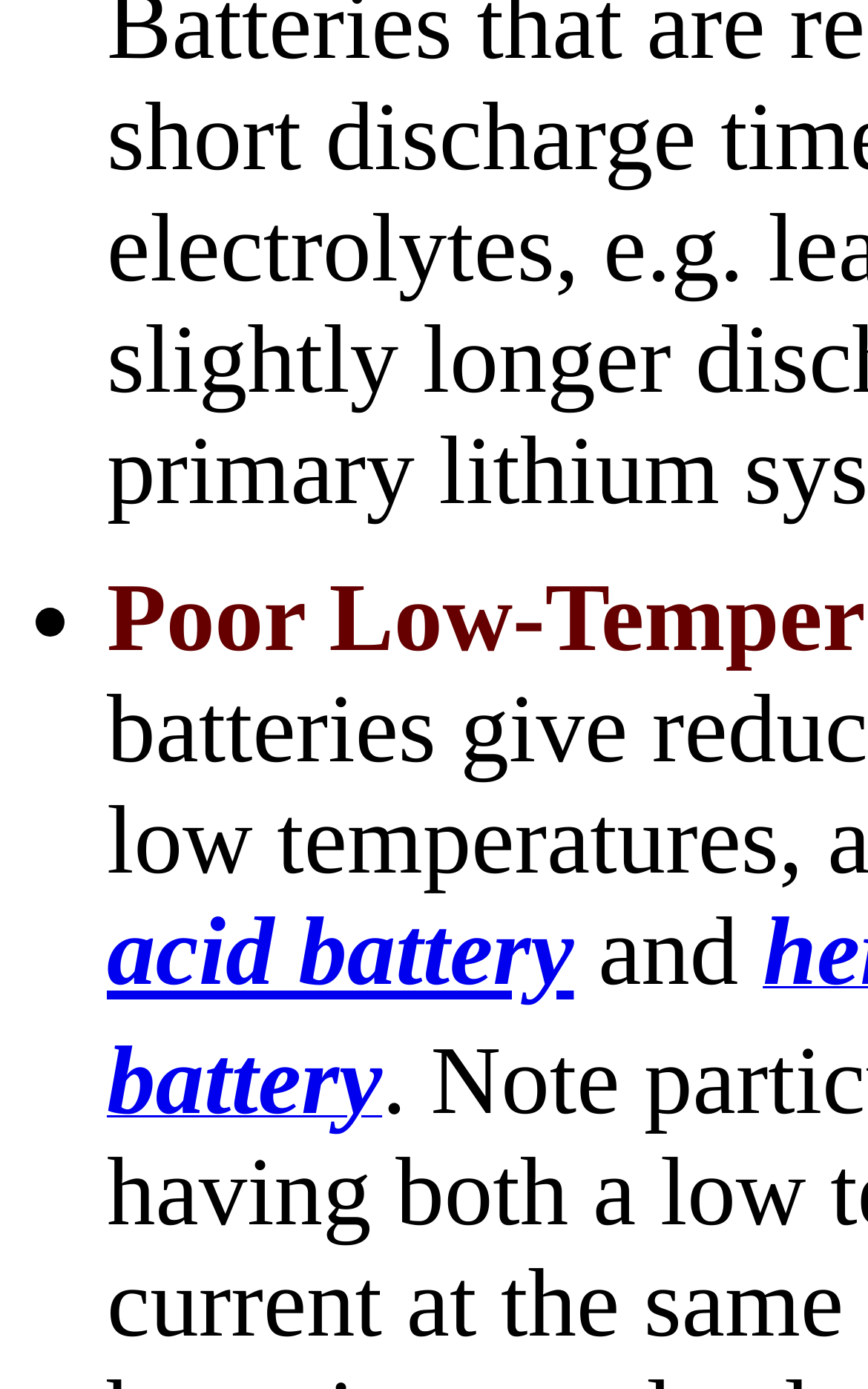Provide the bounding box coordinates for the UI element that is described by this text: "Poor". The coordinates should be in the form of four float numbers between 0 and 1: [left, top, right, bottom].

[0.123, 0.407, 0.351, 0.484]